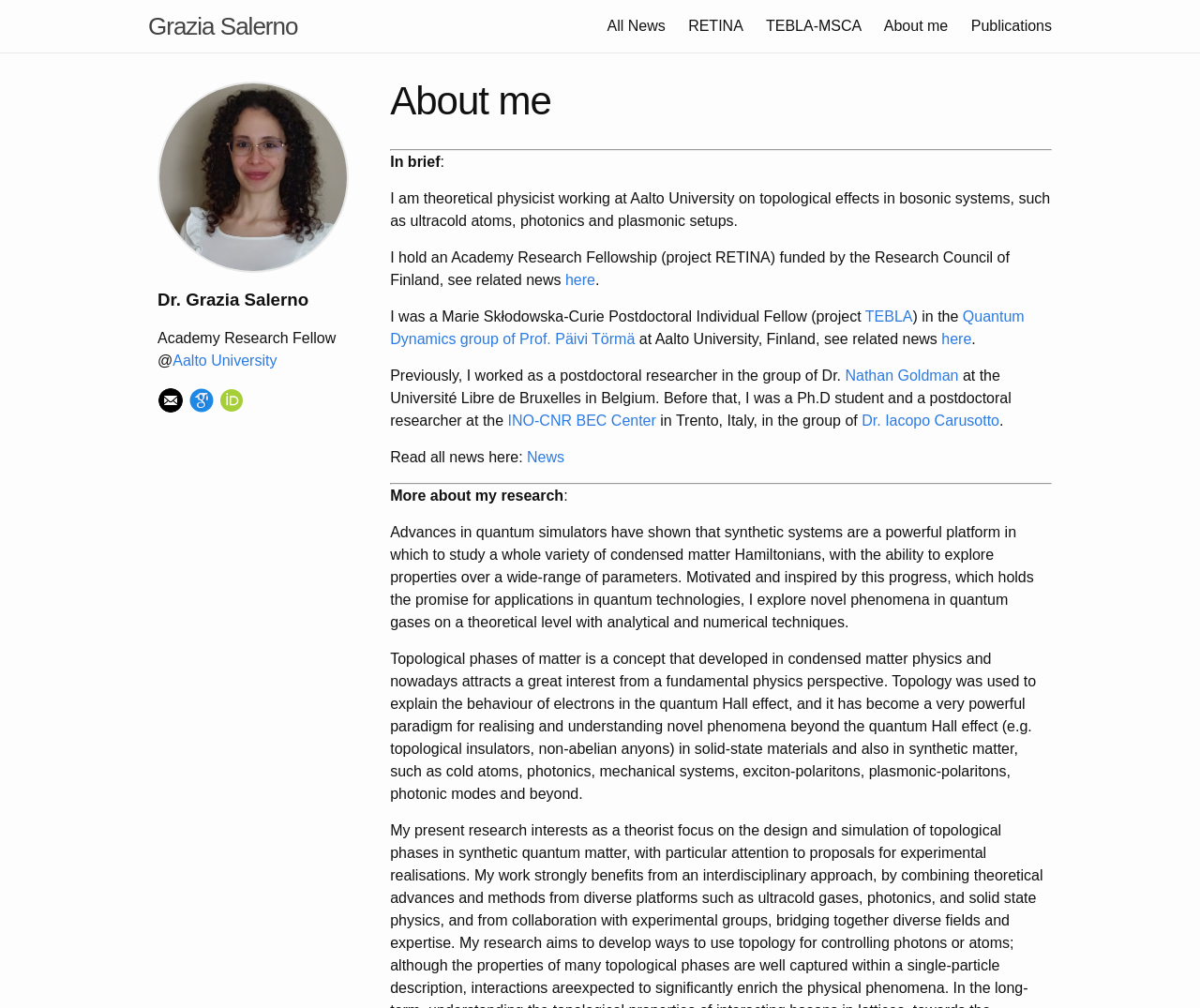Please identify the bounding box coordinates for the region that you need to click to follow this instruction: "View all news".

[0.506, 0.018, 0.554, 0.033]